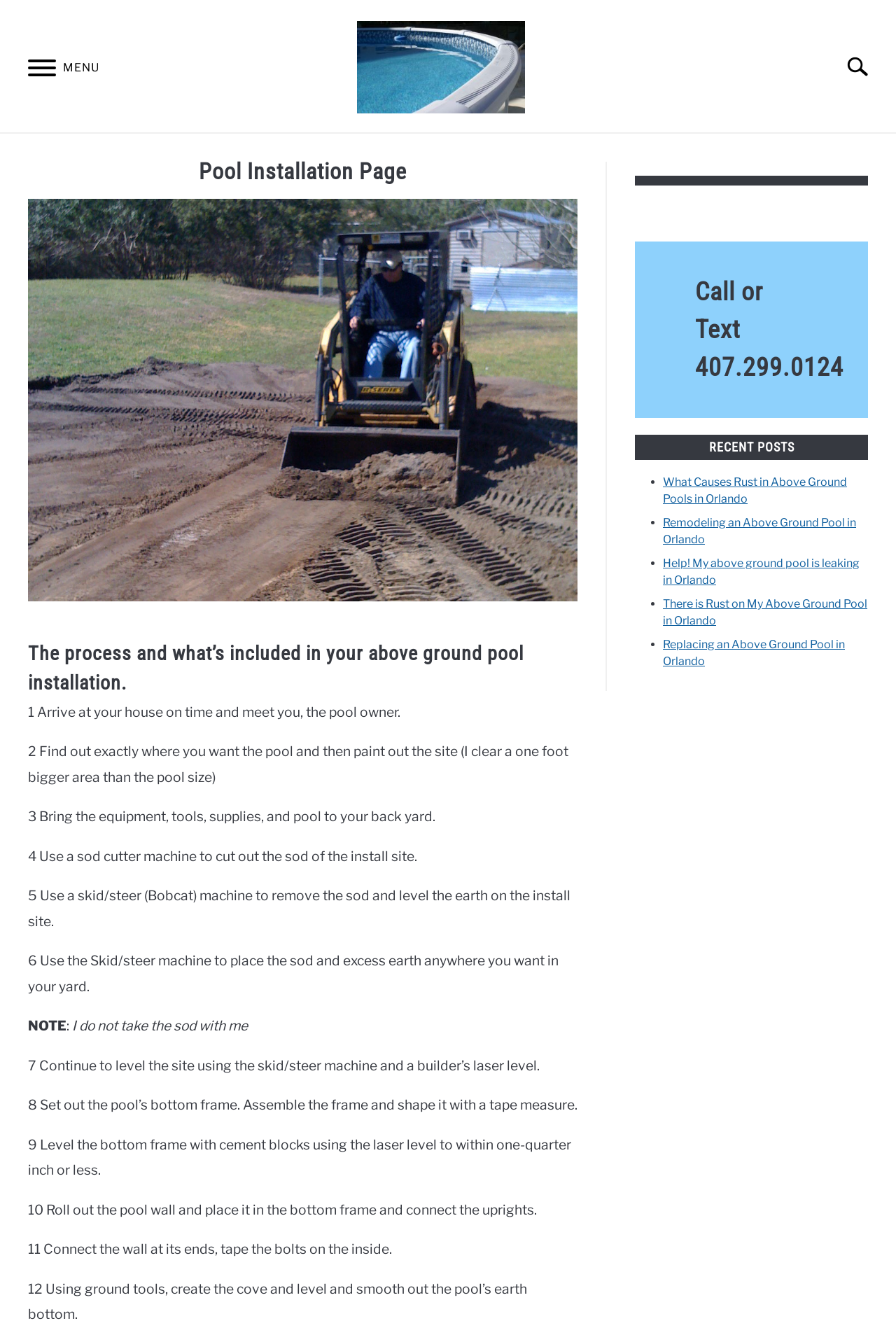Identify the coordinates of the bounding box for the element described below: "alt="Above ground pool Orlando"". Return the coordinates as four float numbers between 0 and 1: [left, top, right, bottom].

[0.398, 0.016, 0.586, 0.089]